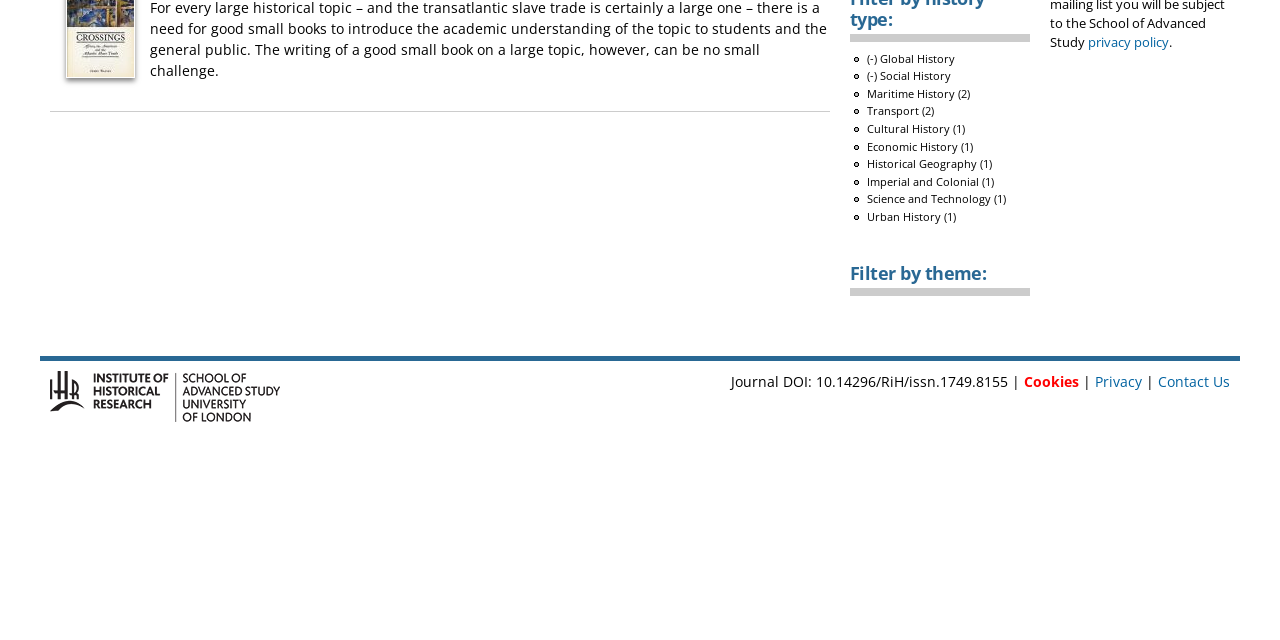From the element description: "Transport (2) Apply Transport filter", extract the bounding box coordinates of the UI element. The coordinates should be expressed as four float numbers between 0 and 1, in the order [left, top, right, bottom].

[0.677, 0.162, 0.73, 0.185]